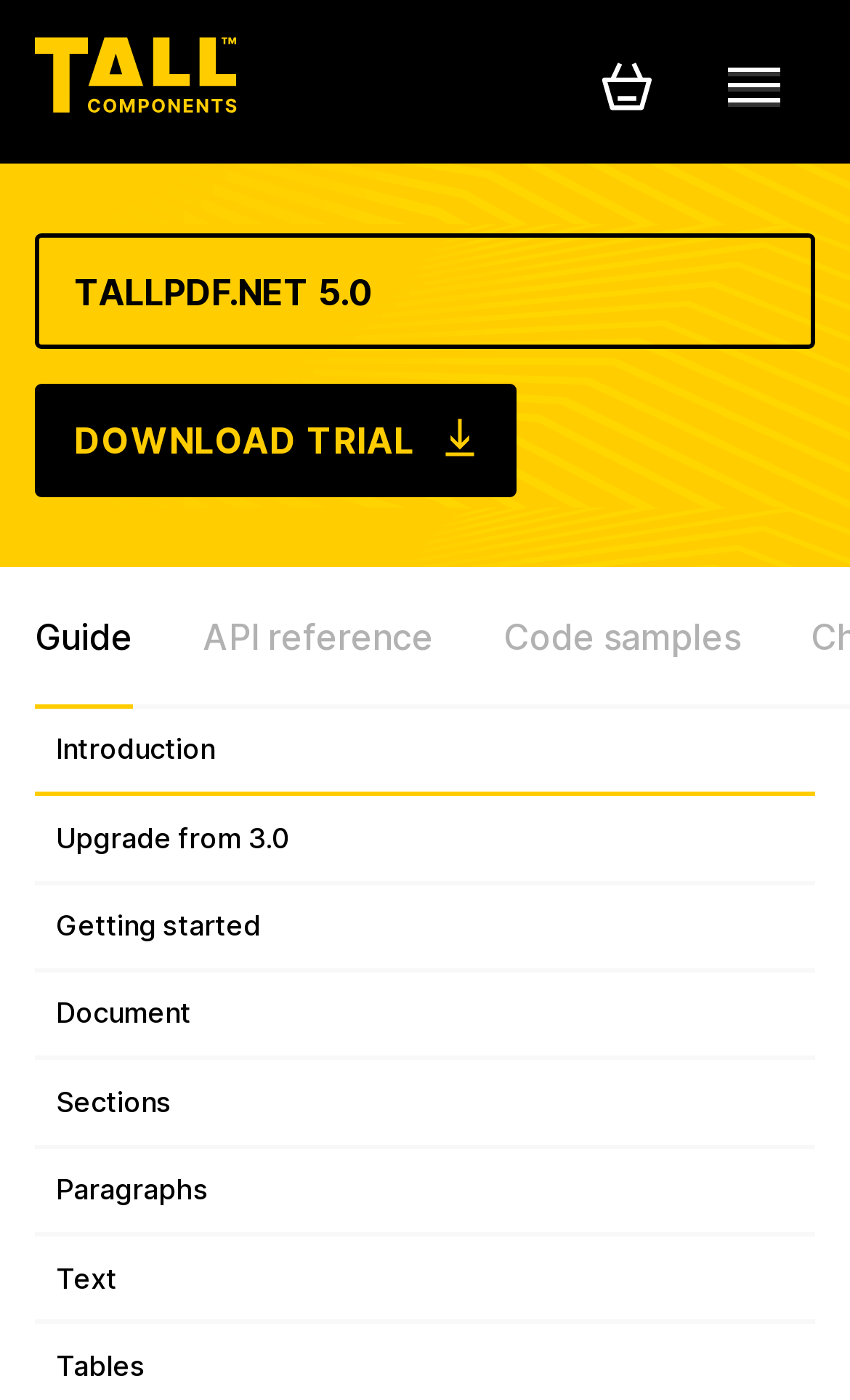Determine the bounding box coordinates of the clickable region to carry out the instruction: "Open the mobile menu".

[0.815, 0.016, 0.959, 0.105]